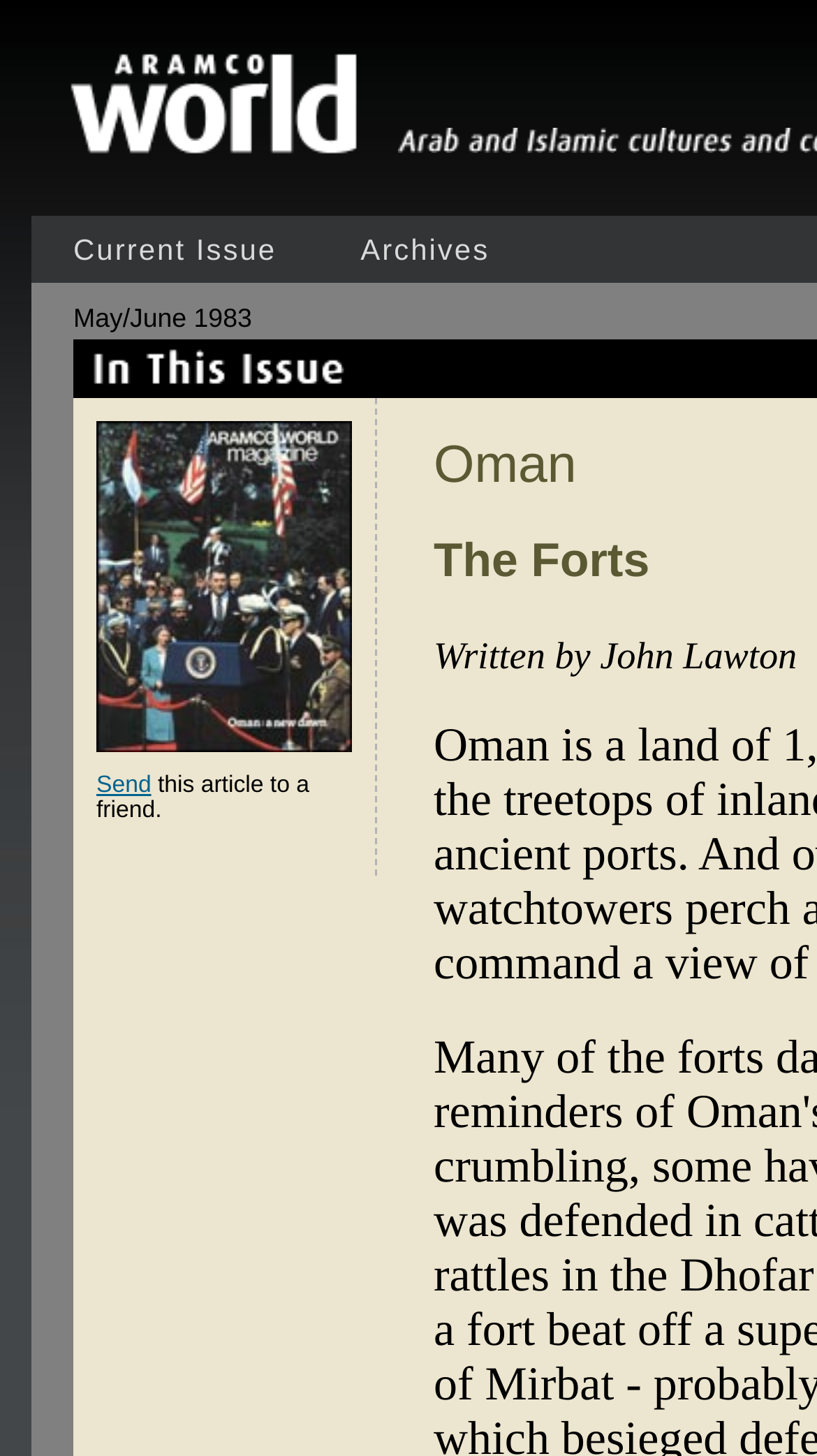Please determine the bounding box coordinates, formatted as (top-left x, top-left y, bottom-right x, bottom-right y), with all values as floating point numbers between 0 and 1. Identify the bounding box of the region described as: Current Issue

[0.038, 0.148, 0.39, 0.194]